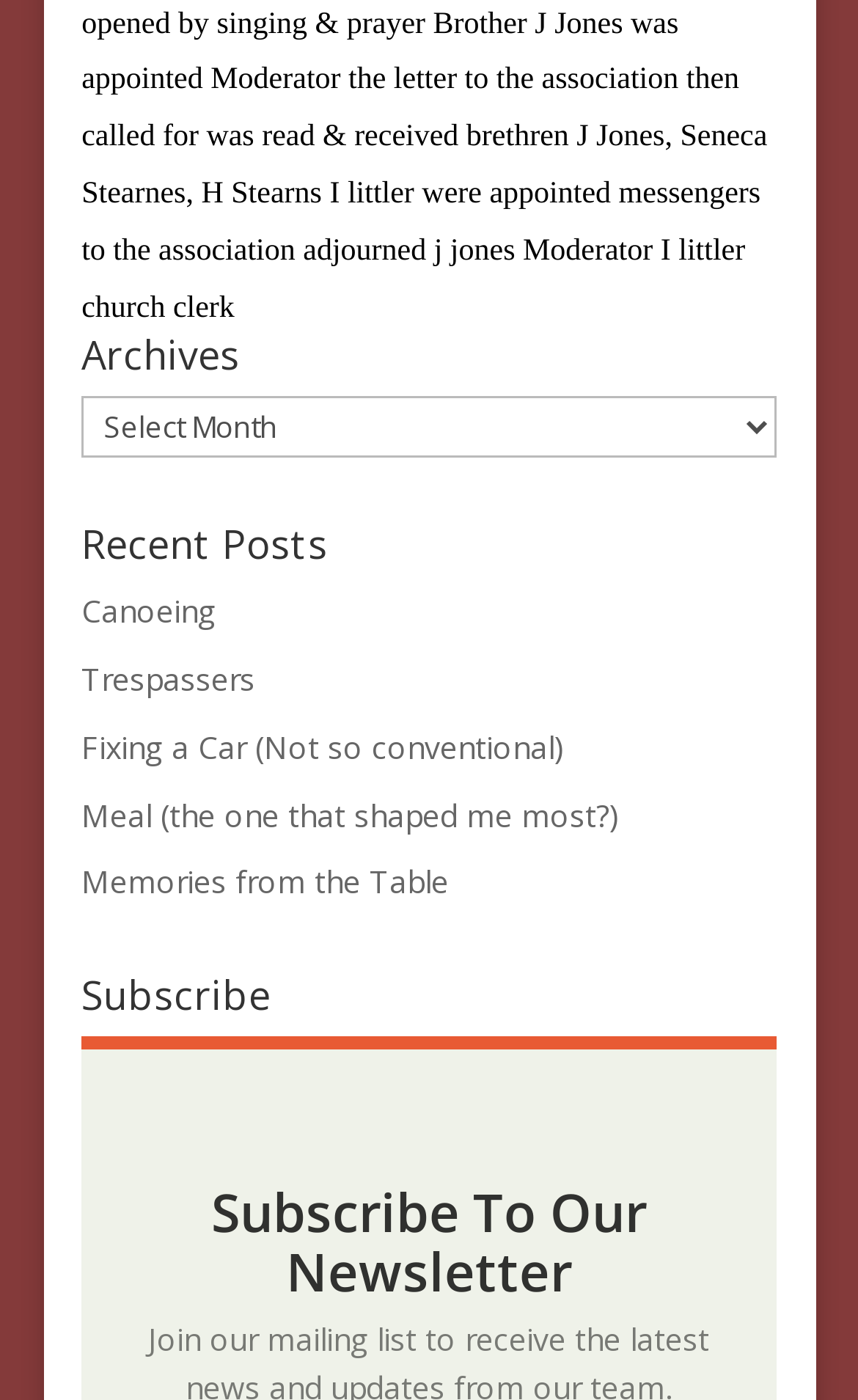Using the details from the image, please elaborate on the following question: How many headings are there?

There are three headings on the page: 'Archives', 'Recent Posts', and 'Subscribe'. These headings are used to organize the content on the page.